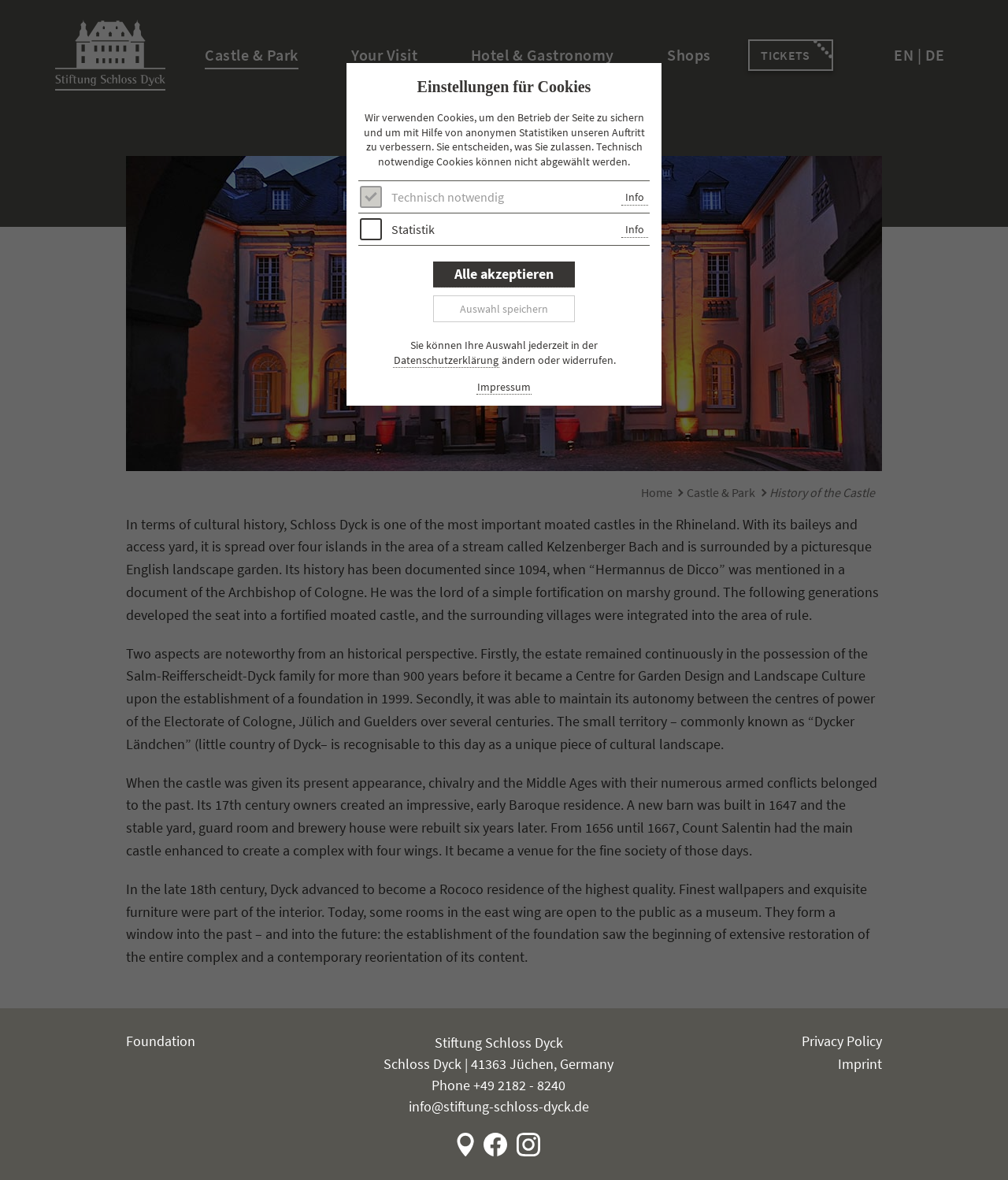Using floating point numbers between 0 and 1, provide the bounding box coordinates in the format (top-left x, top-left y, bottom-right x, bottom-right y). Locate the UI element described here: Restaurant

[0.467, 0.093, 0.601, 0.111]